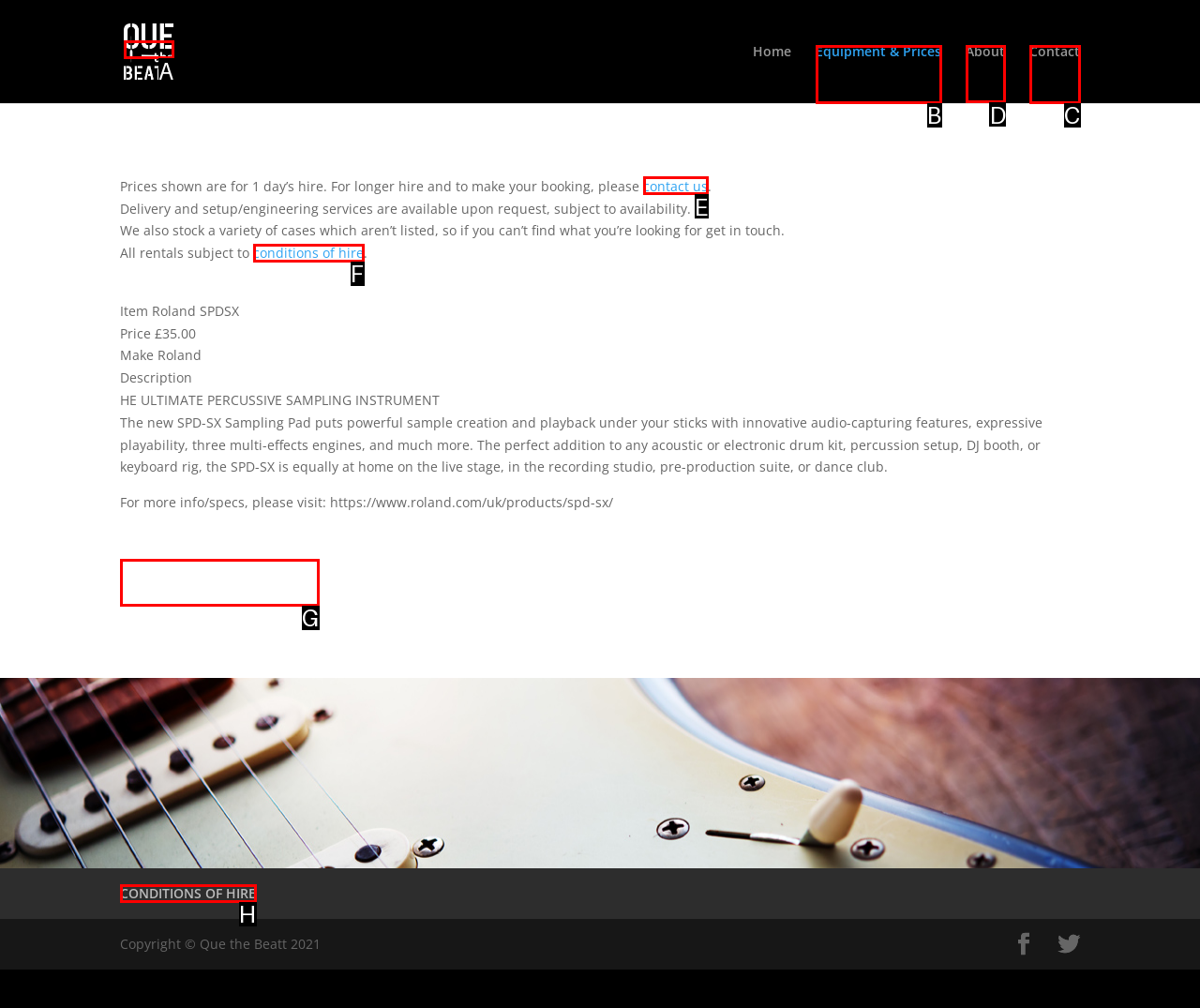Tell me which one HTML element I should click to complete the following task: Visit the 'About' page Answer with the option's letter from the given choices directly.

D